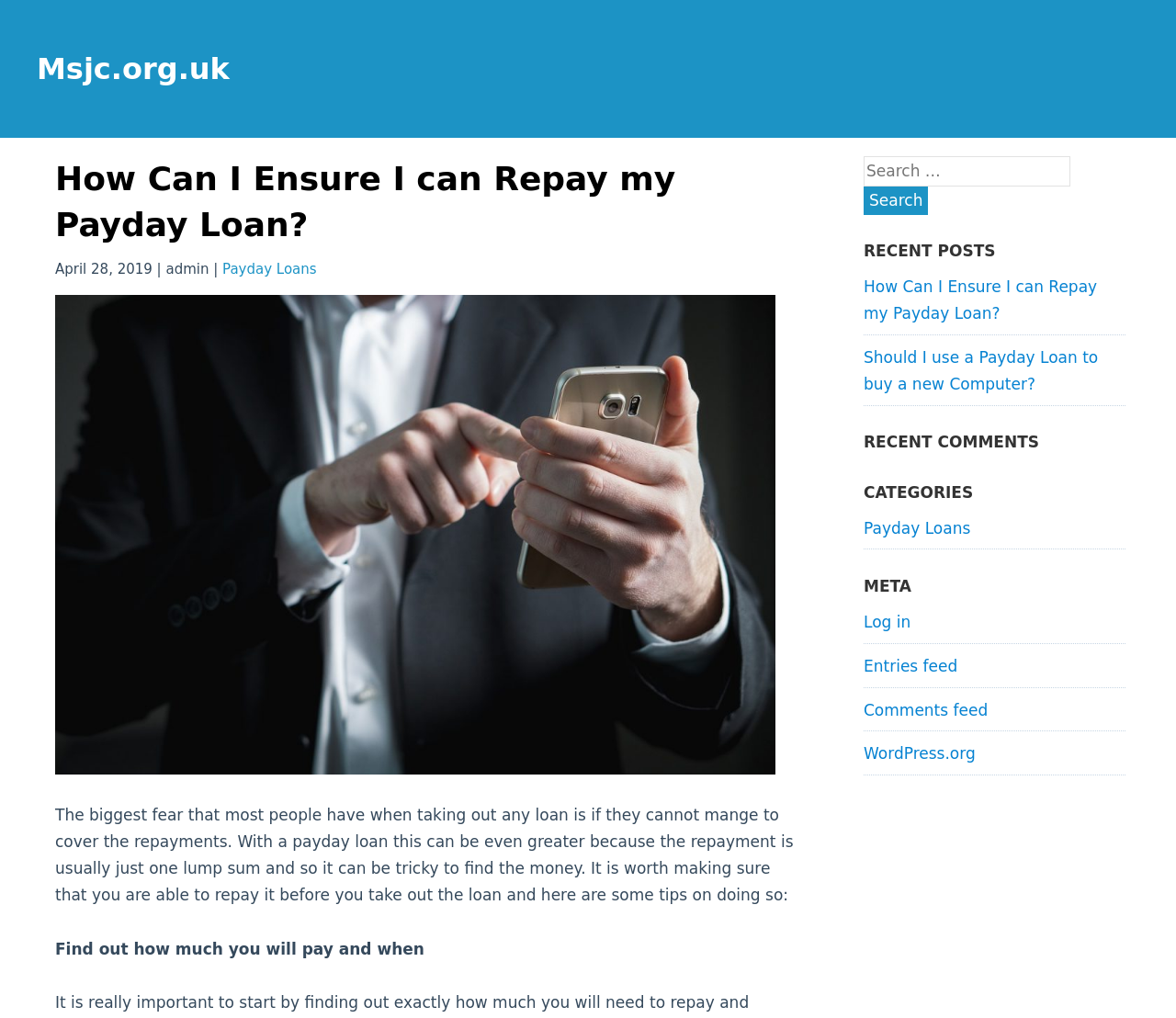Determine the main heading of the webpage and generate its text.

How Can I Ensure I can Repay my Payday Loan?